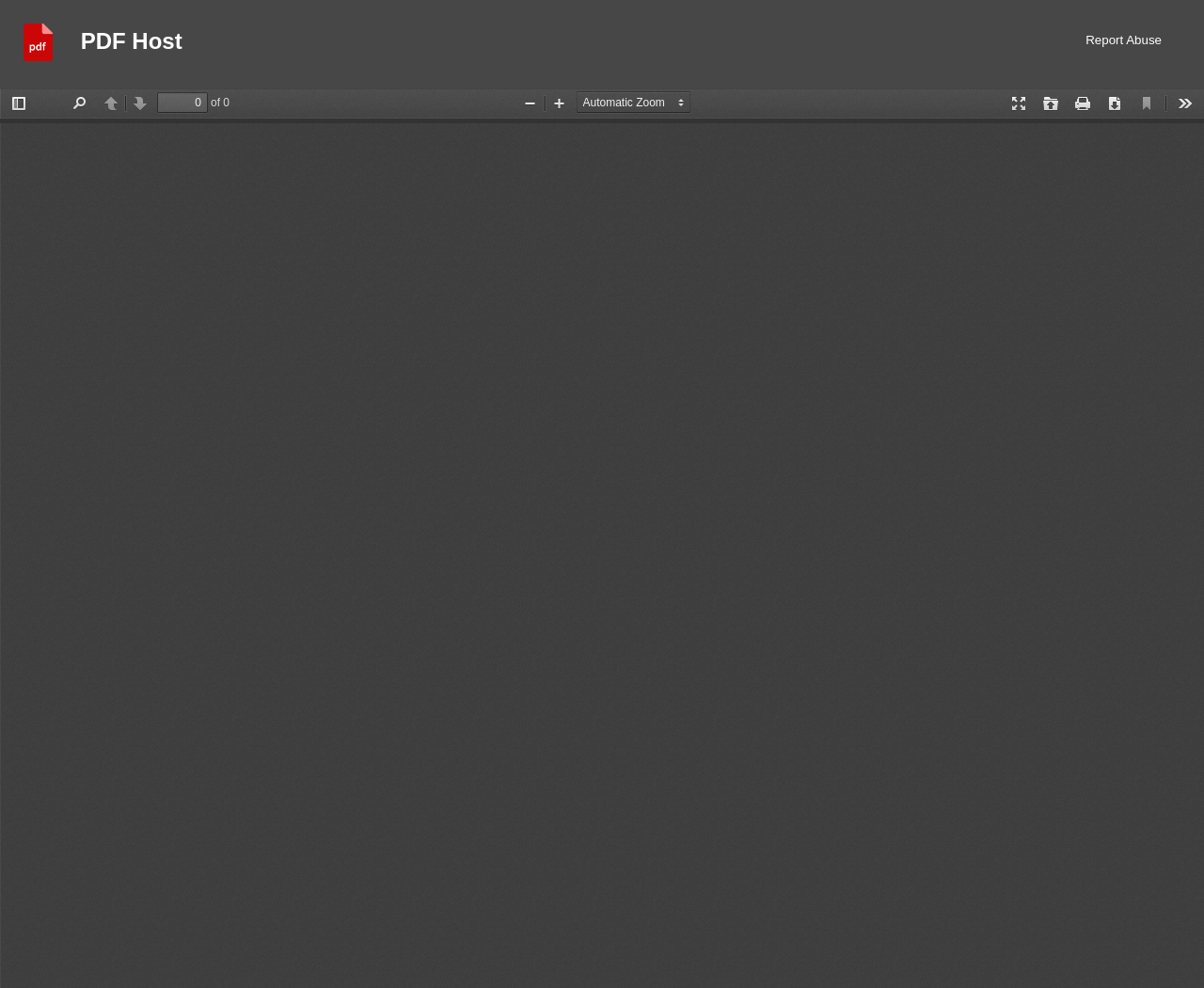Ascertain the bounding box coordinates for the UI element detailed here: "Download". The coordinates should be provided as [left, top, right, bottom] with each value being a float between 0 and 1.

[0.913, 0.092, 0.938, 0.116]